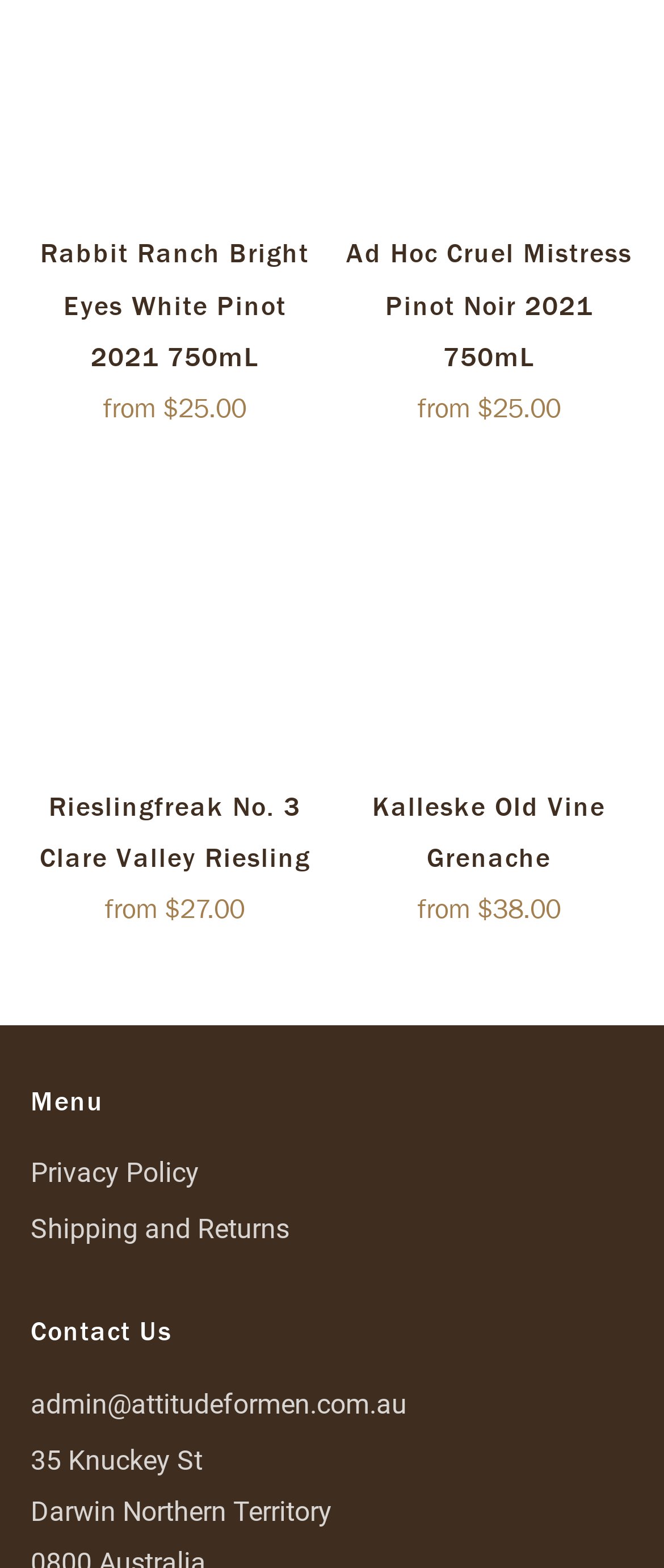Provide the bounding box coordinates for the area that should be clicked to complete the instruction: "Check out Ad Hoc Cruel Mistress Pinot Noir 2021 750mL".

[0.519, 0.146, 0.954, 0.269]